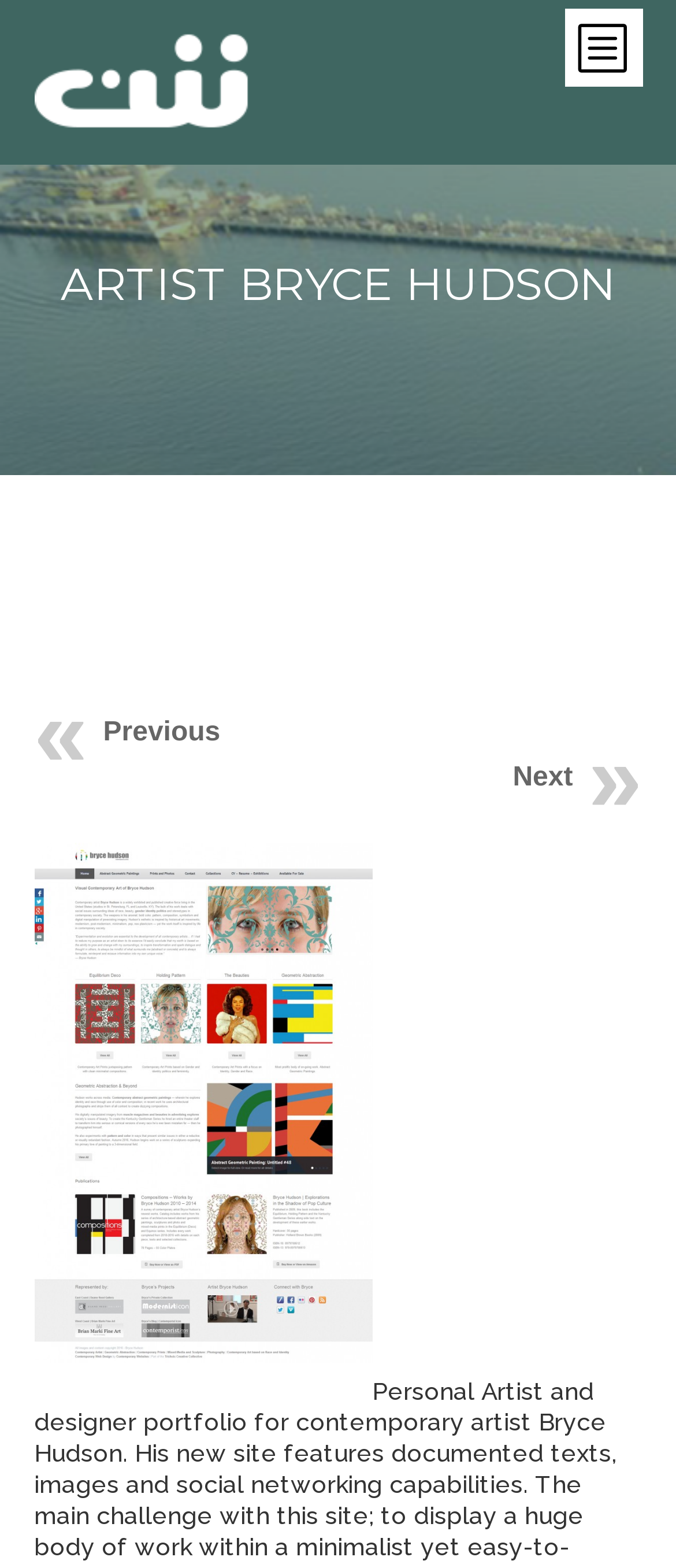How many navigation links are below the main heading?
Use the screenshot to answer the question with a single word or phrase.

3